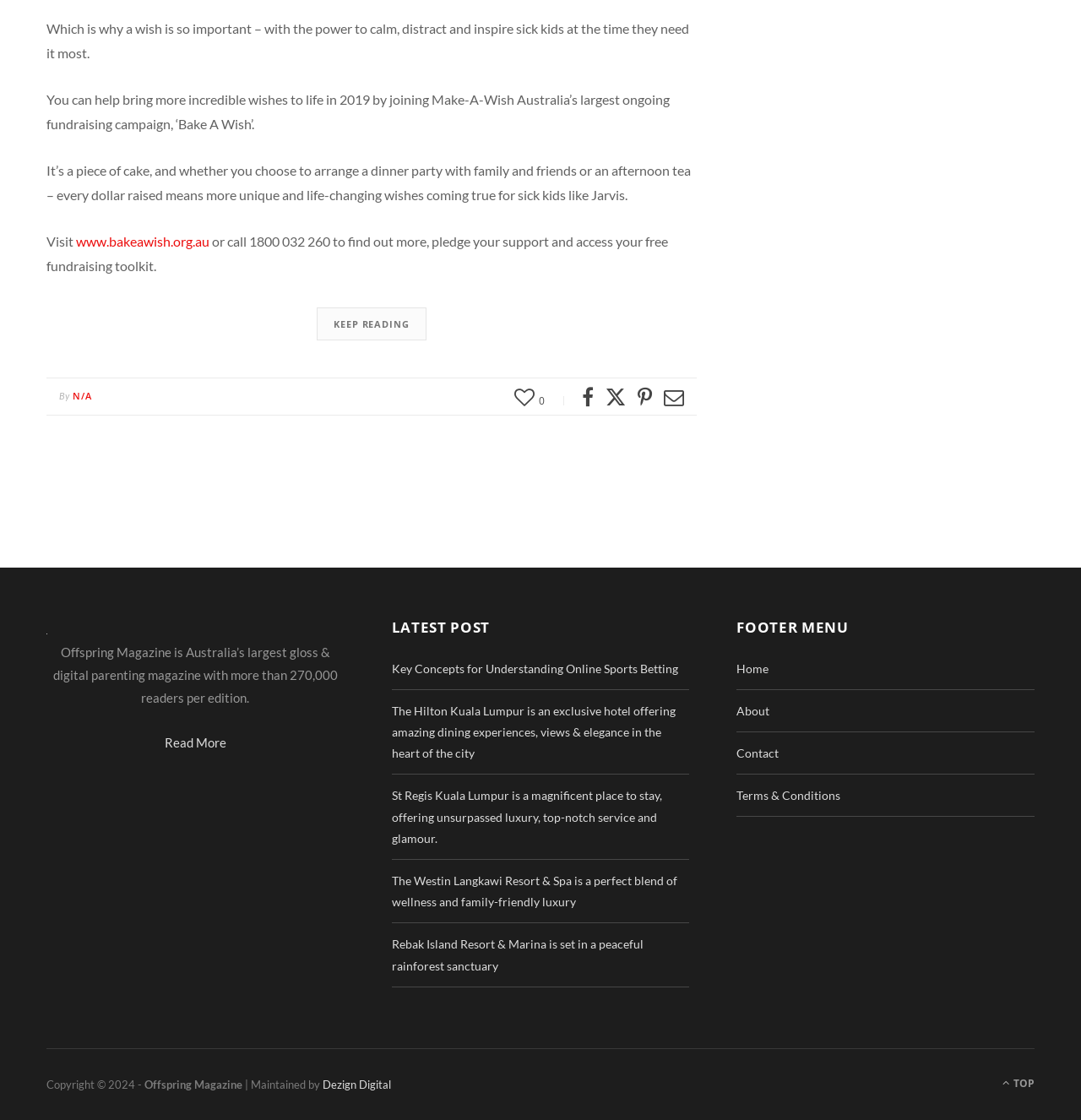What is the purpose of the 'Bake A Wish' campaign?
Using the details shown in the screenshot, provide a comprehensive answer to the question.

The purpose of the 'Bake A Wish' campaign is to raise funds for Make-A-Wish Australia, which grants wishes to sick kids. This is evident from the text 'You can help bring more incredible wishes to life in 2019 by joining Make-A-Wish Australia’s largest ongoing fundraising campaign, ‘Bake A Wish’.'